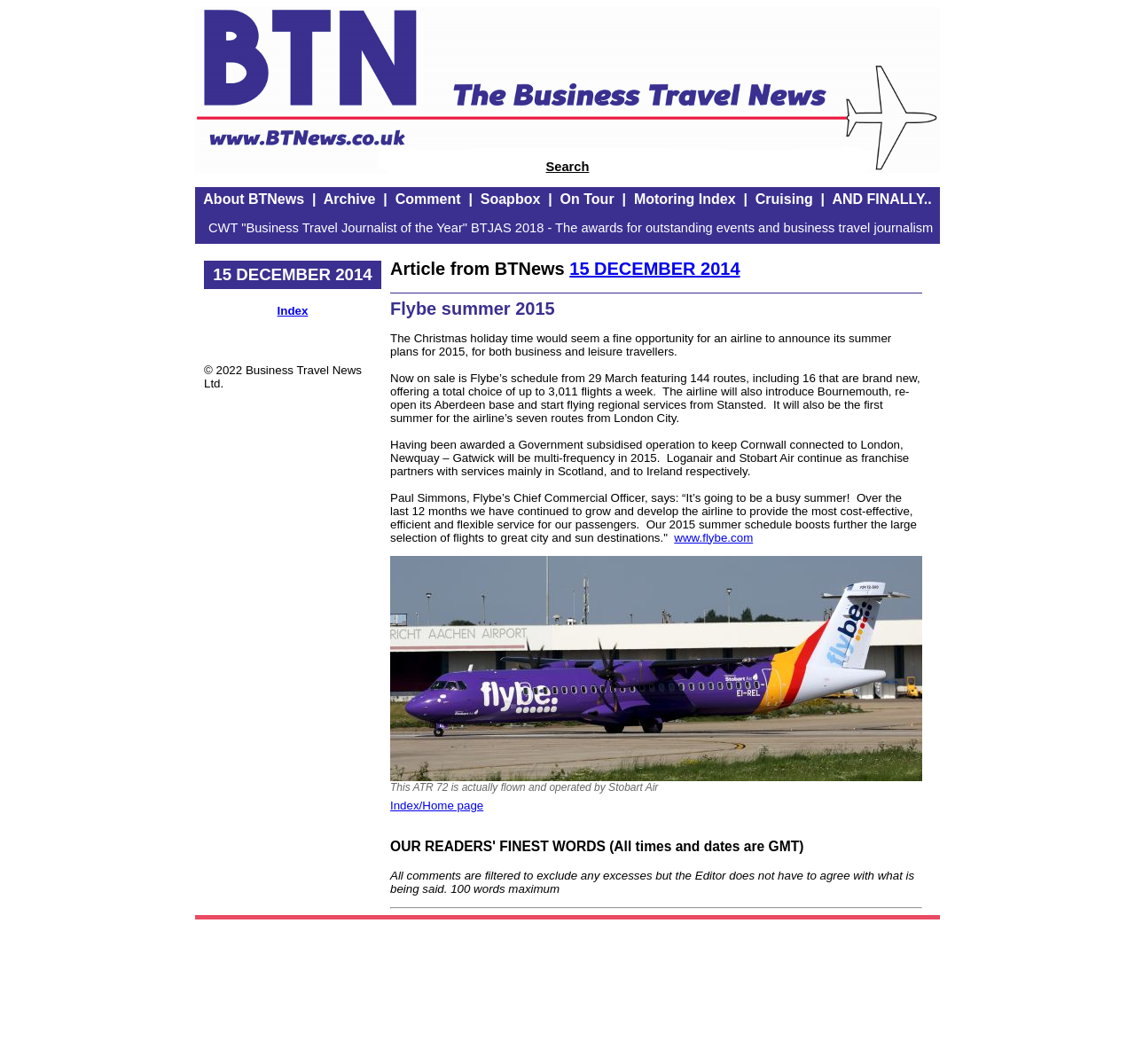Offer a detailed account of what is visible on the webpage.

The webpage is a news article from BTNews, a business travel news website. At the top, there is a logo image and a search link. Below the logo, there is a navigation menu with links to various sections, including "About BTNews", "Archive", "Comment", "Soapbox", "On Tour", "Motoring Index", "Cruising", and "AND FINALLY..".

On the left side, there is a section with a heading "Article from BTNews 15 DECEMBER 2014" and a link to the same date. Below this, there are two headings, "Flybe summer 2015" and "OUR READERS' FINEST WORDS (All times and dates are GMT)". 

The main content of the article is about Flybe's summer 2015 plans, including the announcement of its schedule from 29 March featuring 144 routes, 16 of which are brand new. The article also mentions the airline's plans to introduce Bournemouth, re-open its Aberdeen base, and start flying regional services from Stansted. 

There are four paragraphs of text describing the airline's plans, including quotes from Paul Simmons, Flybe's Chief Commercial Officer. Below the text, there is an image of an ATR 72 aircraft, with a caption stating that it is actually flown and operated by Stobart Air. 

At the bottom of the page, there is a link to the Flybe website and a link to the Index/Home page. There is also a section with a heading "OUR READERS' FINEST WORDS" and a note stating that all comments are filtered to exclude excesses, with a 100-word maximum.